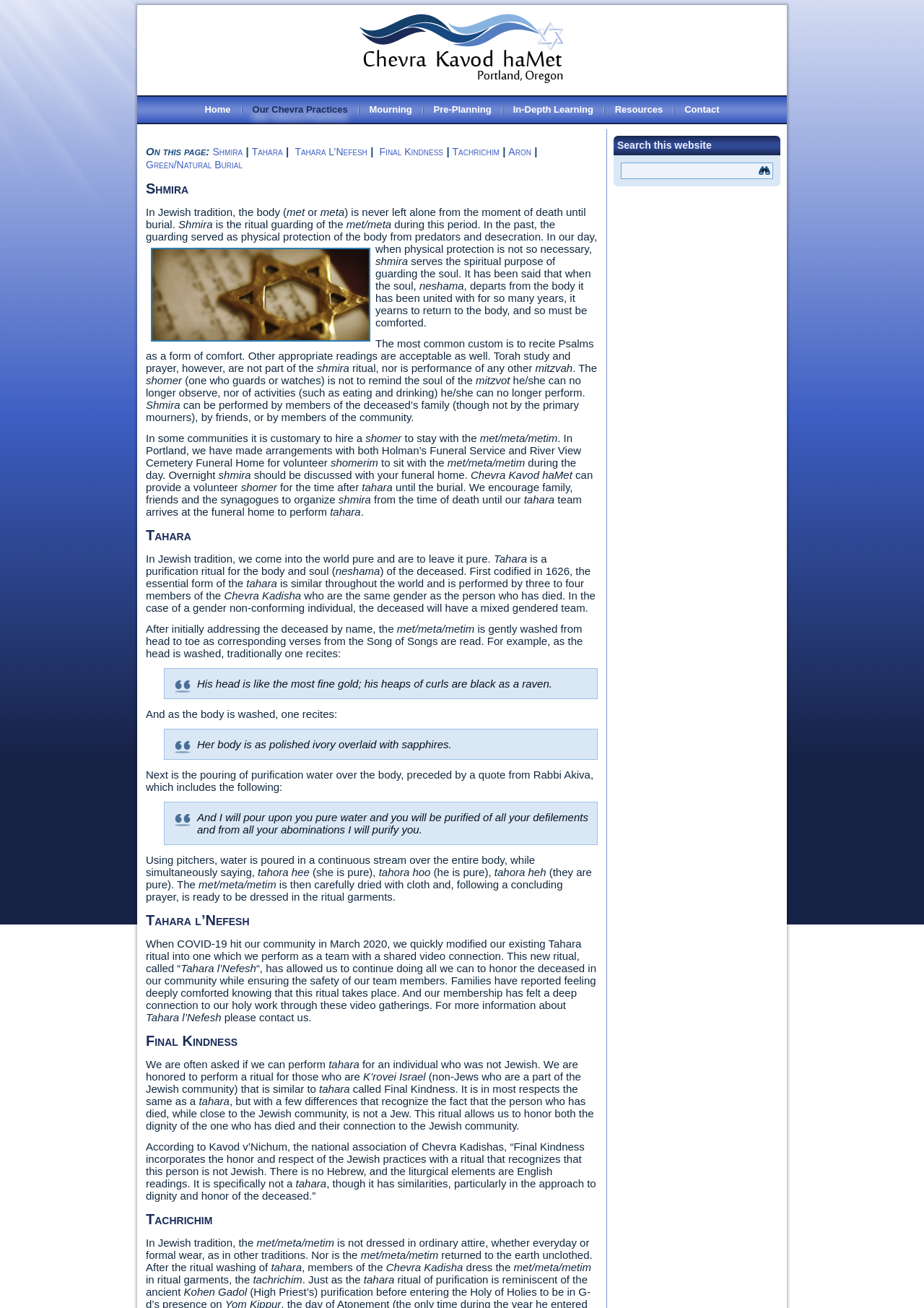What is the significance of the Star of David image?
Offer a detailed and full explanation in response to the question.

The webpage does not provide explicit information about the significance of the Star of David image, but it may be related to the Jewish tradition and customs discussed on the page.